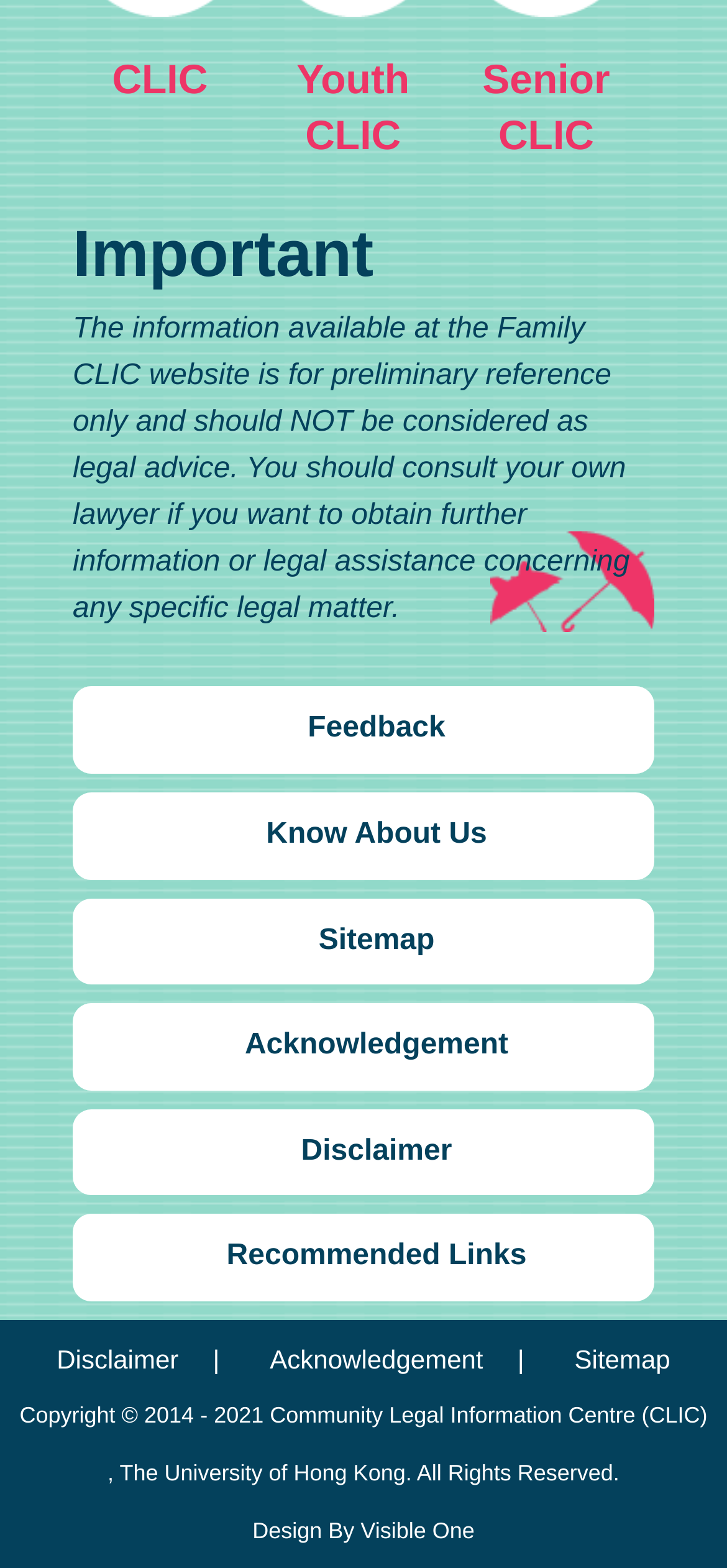Please give a short response to the question using one word or a phrase:
What is the copyright year range?

2014-2021